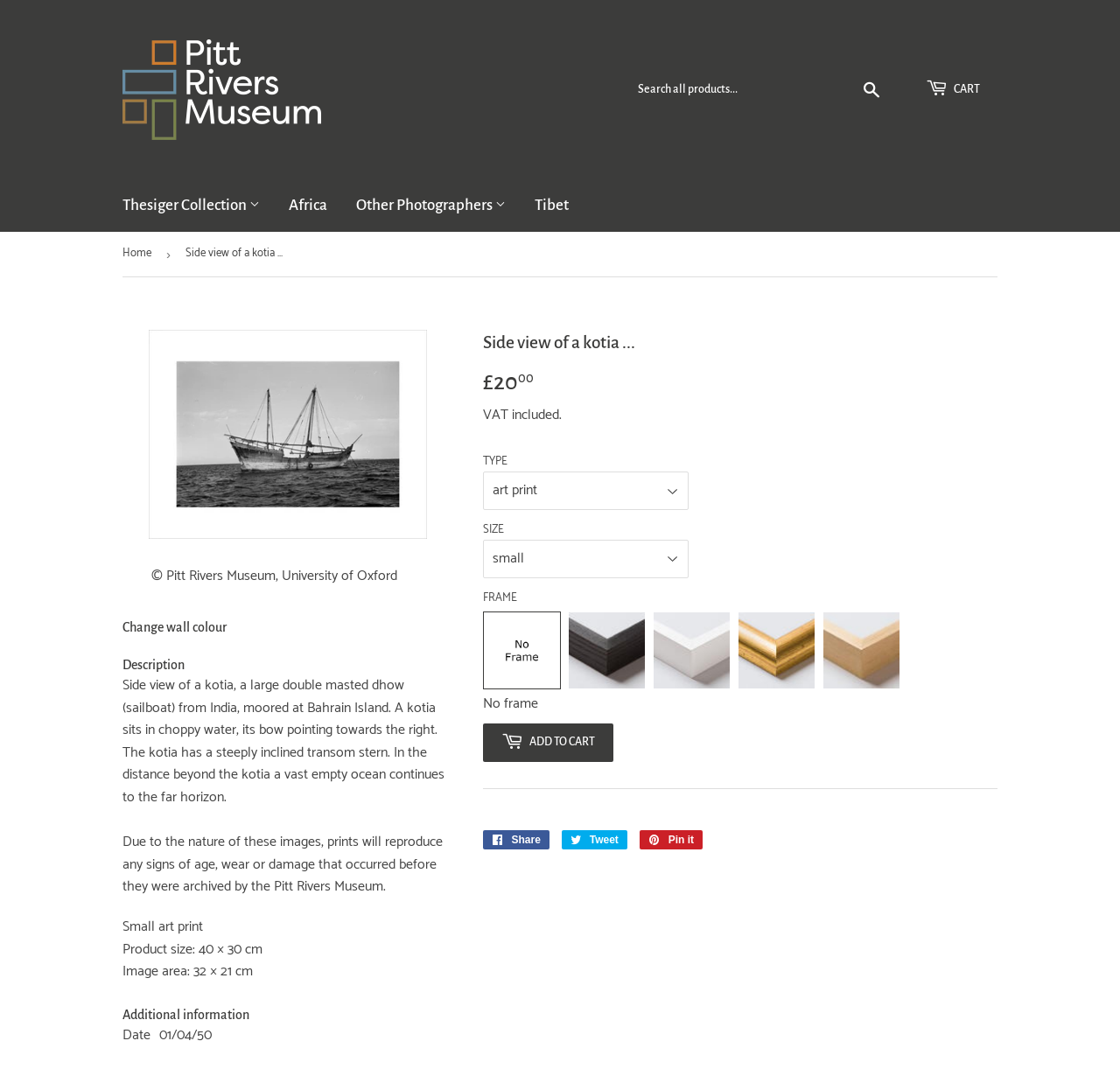What is the price of the art print?
Kindly give a detailed and elaborate answer to the question.

The price of the art print is £20.00, which is inclusive of VAT, as indicated on the webpage.